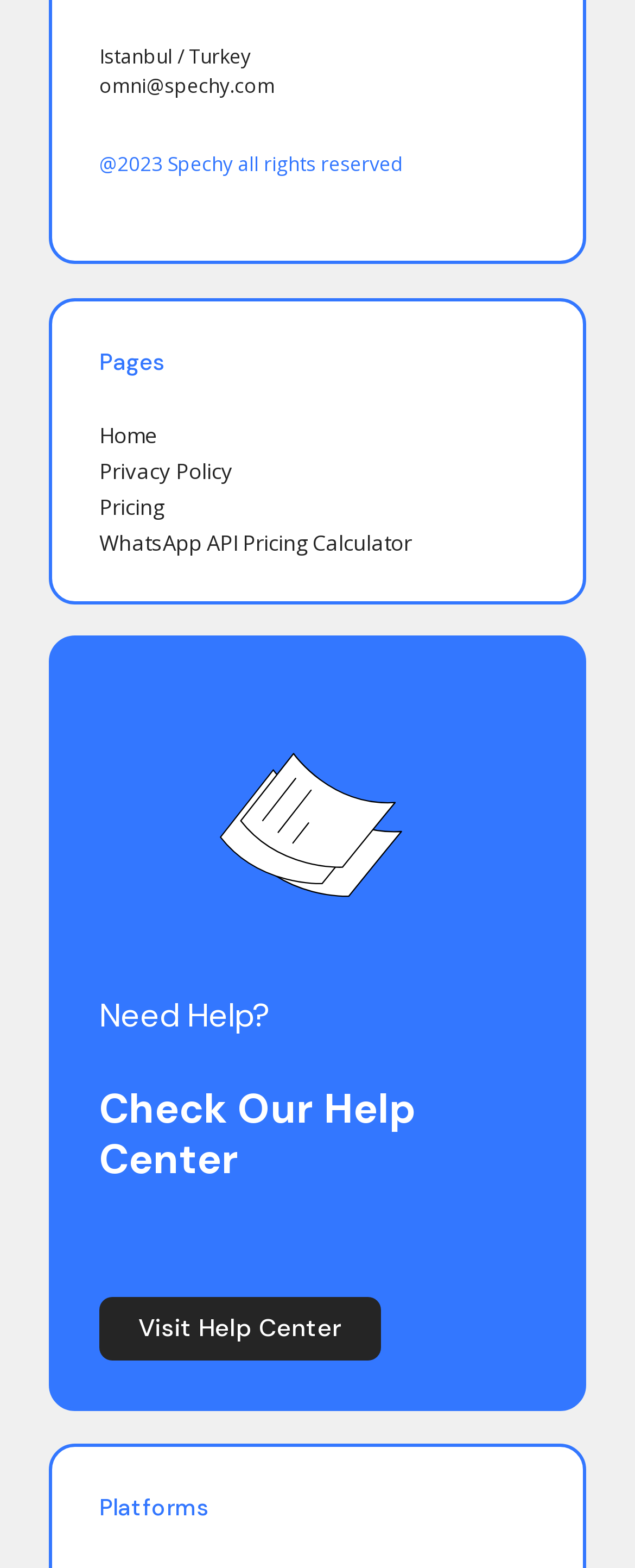Respond to the question below with a single word or phrase:
How many main sections are there on the webpage?

Four